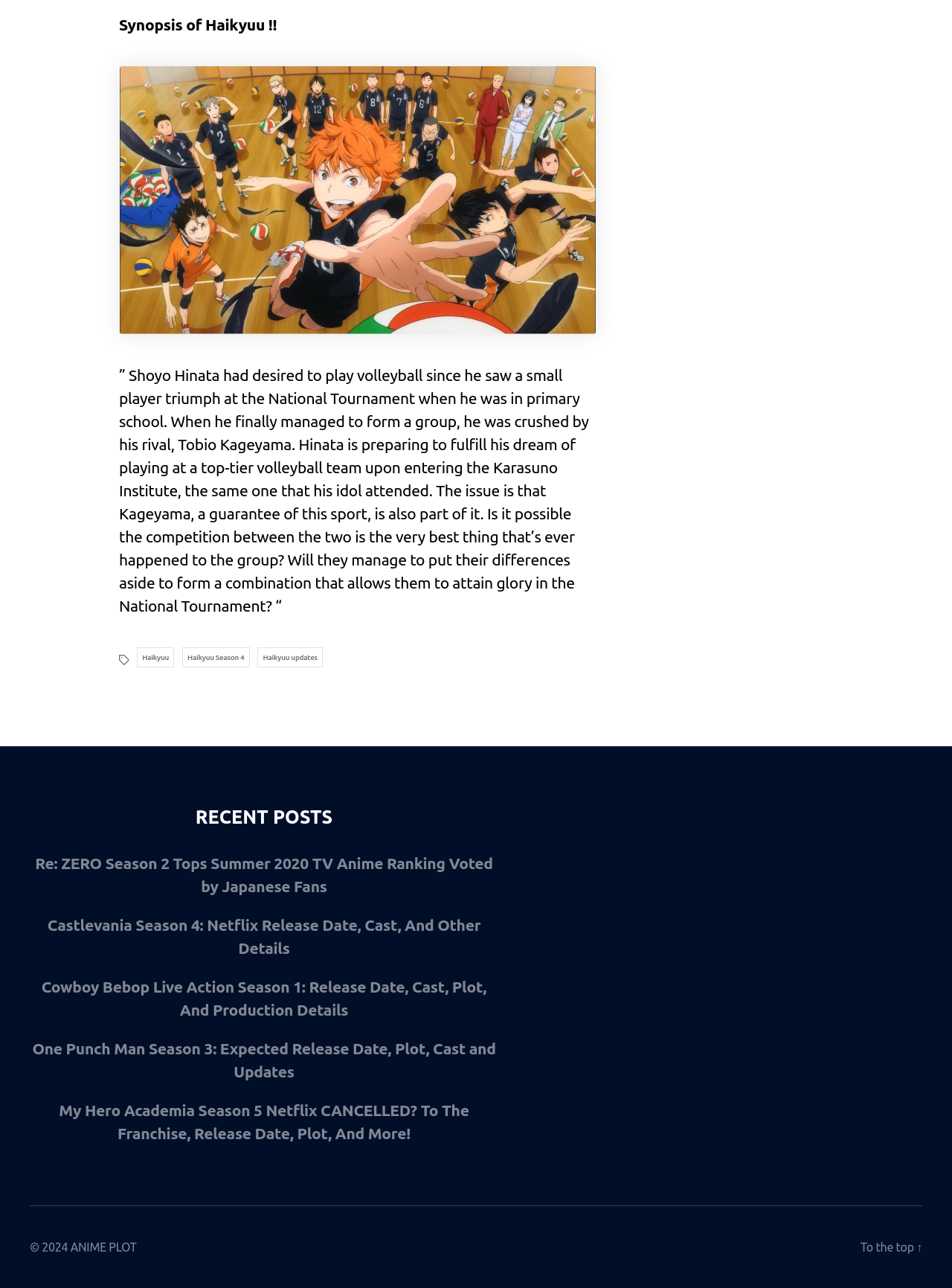What is the name of the anime series?
Offer a detailed and exhaustive answer to the question.

The name of the anime series can be determined by looking at the StaticText element with the text 'Synopsis of Haikyuu!!' at the top of the webpage. This suggests that the webpage is about the anime series Haikyuu!!.